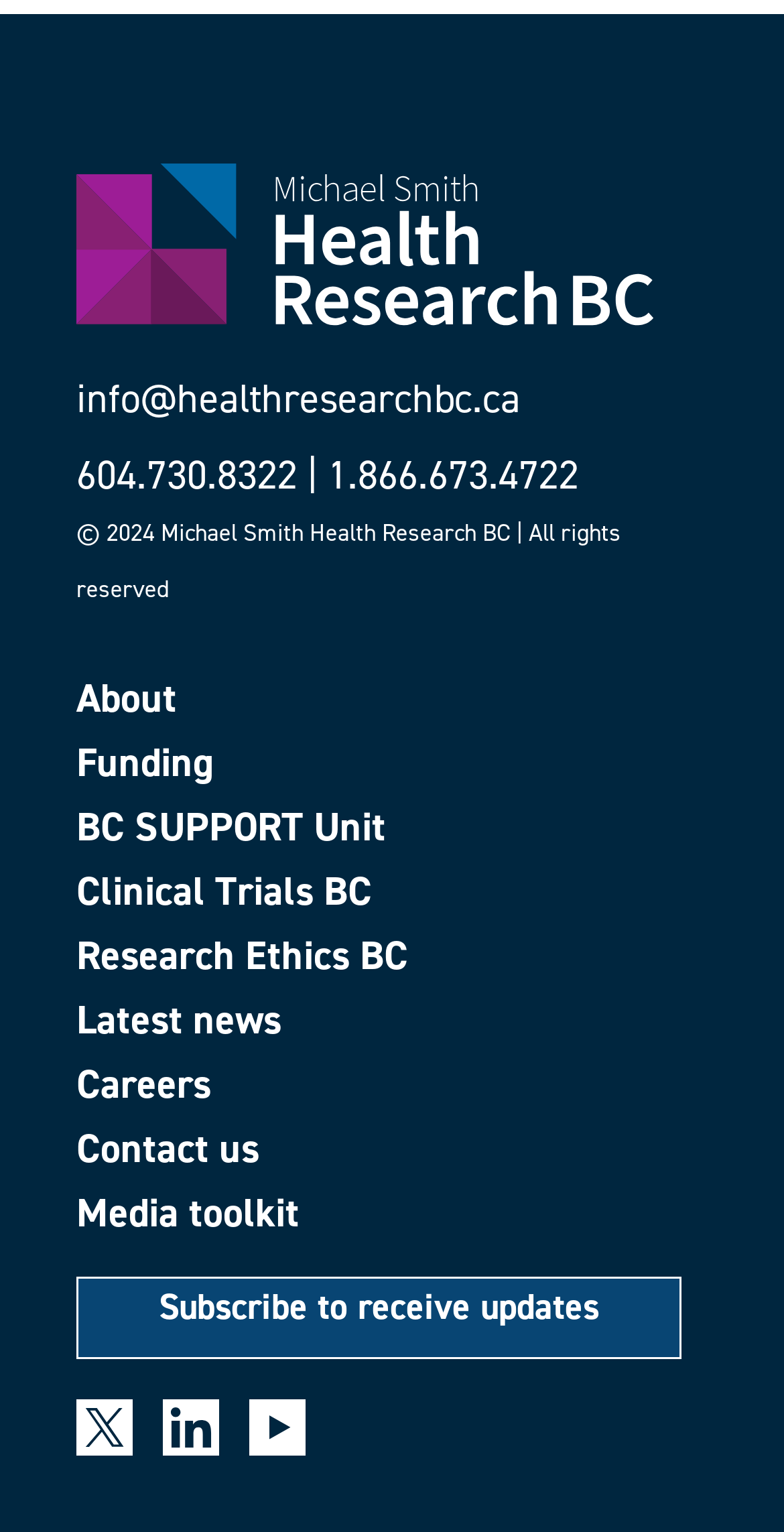Determine the bounding box coordinates for the UI element matching this description: "About".

[0.097, 0.442, 0.903, 0.469]